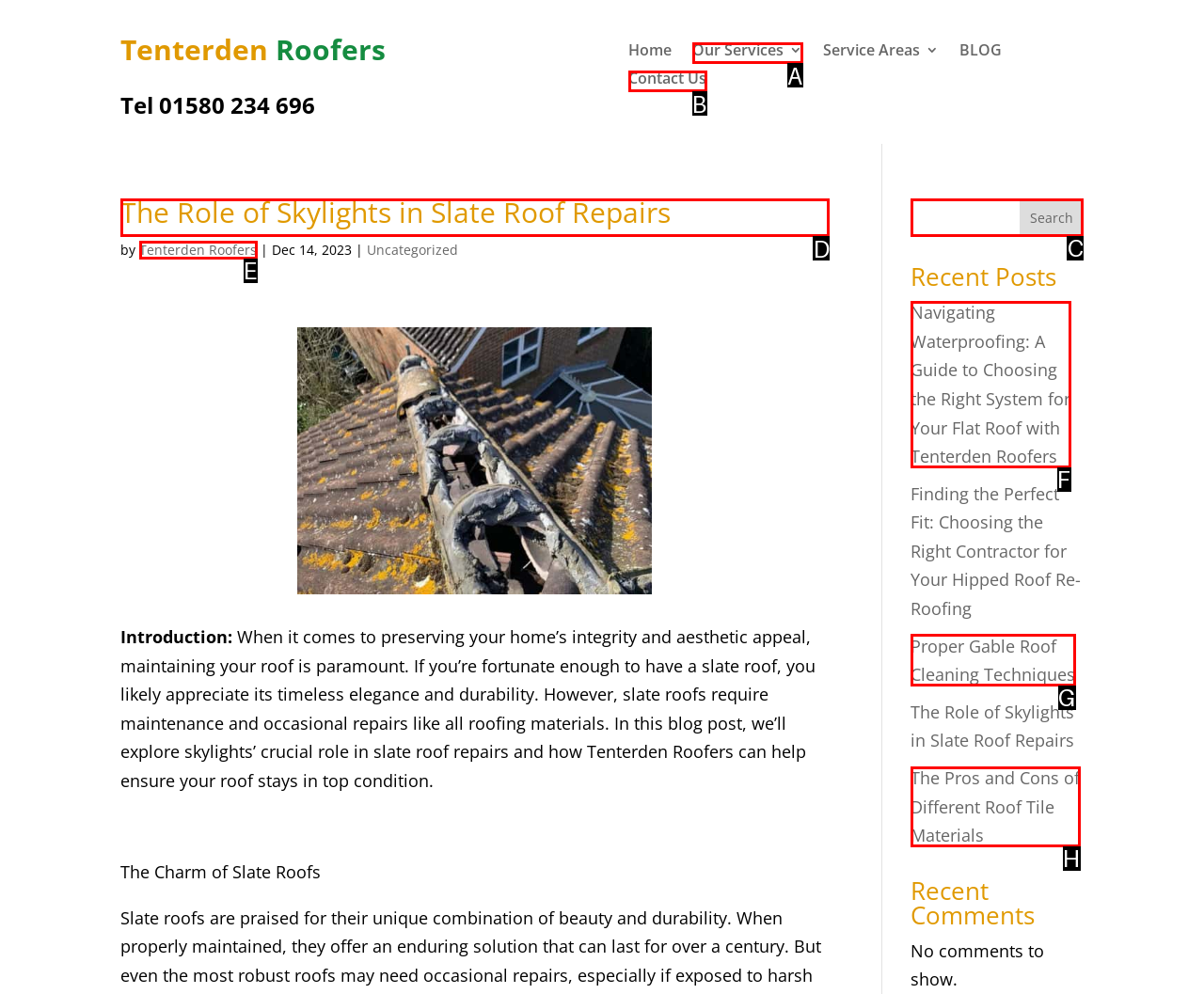Select the correct UI element to click for this task: Read the 'The Role of Skylights in Slate Roof Repairs' blog post.
Answer using the letter from the provided options.

D